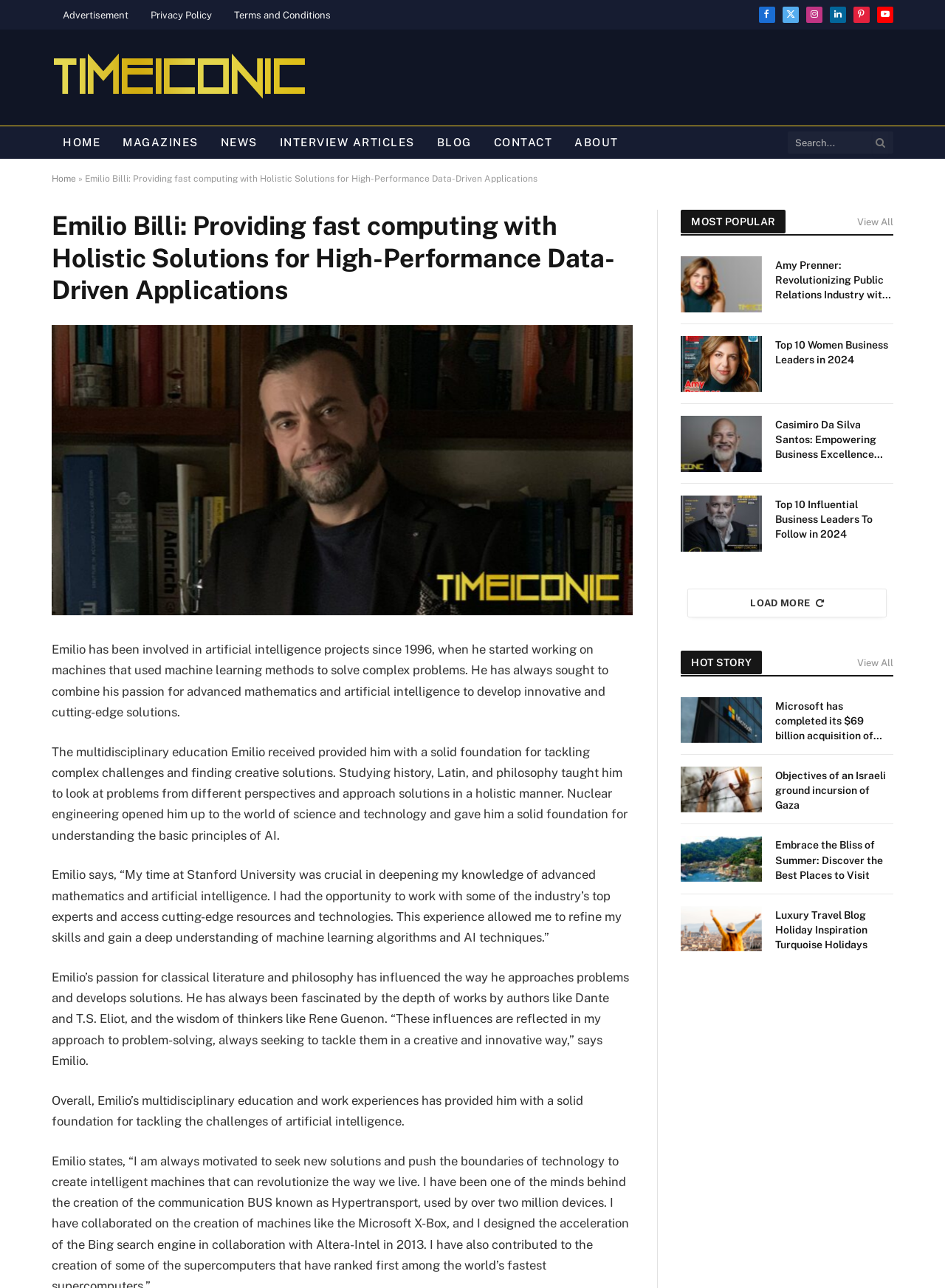Respond concisely with one word or phrase to the following query:
What is the name of the university Emilio attended?

Stanford University